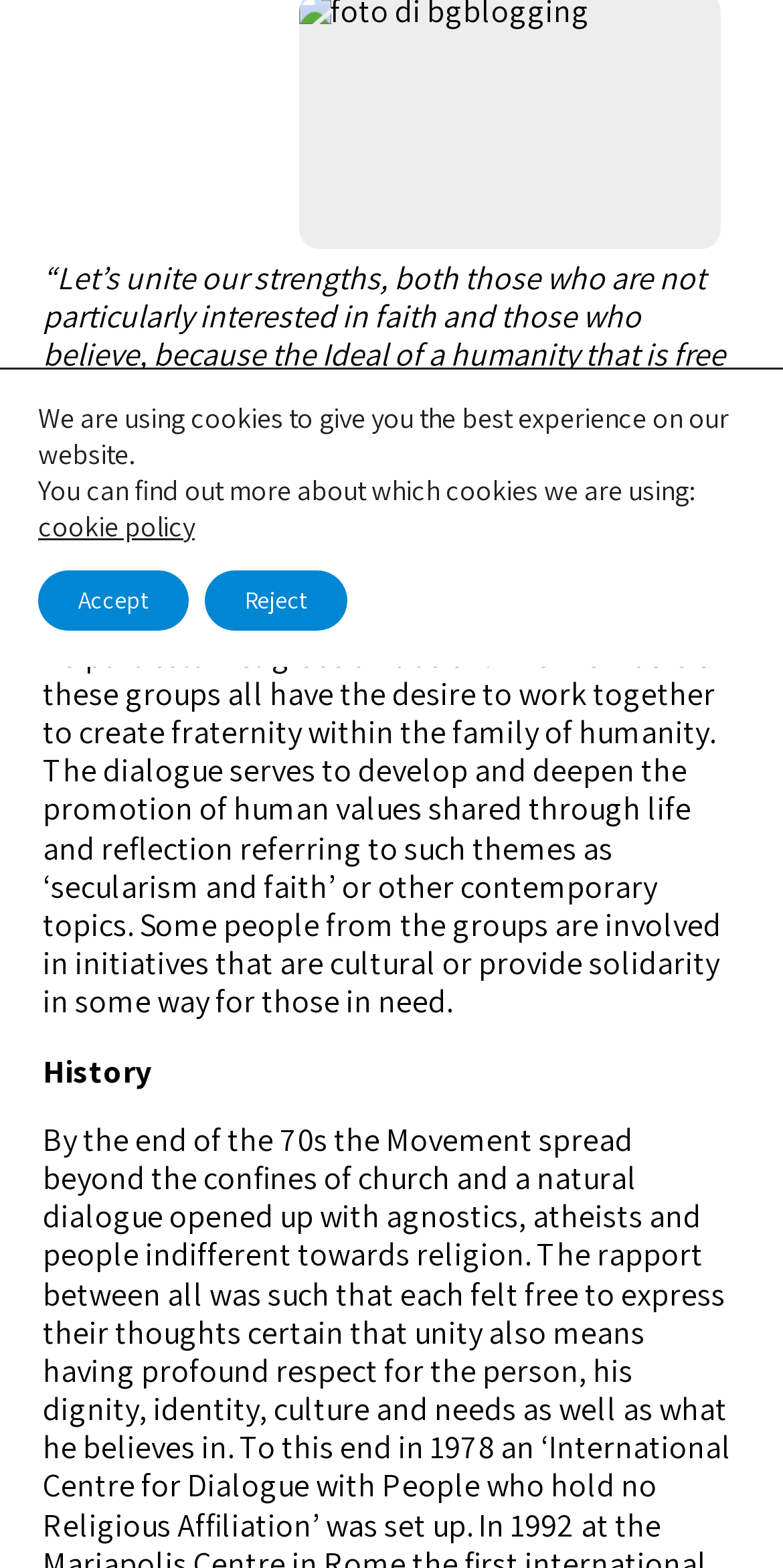Determine the bounding box for the UI element as described: "cookie policy". The coordinates should be represented as four float numbers between 0 and 1, formatted as [left, top, right, bottom].

[0.049, 0.324, 0.249, 0.347]